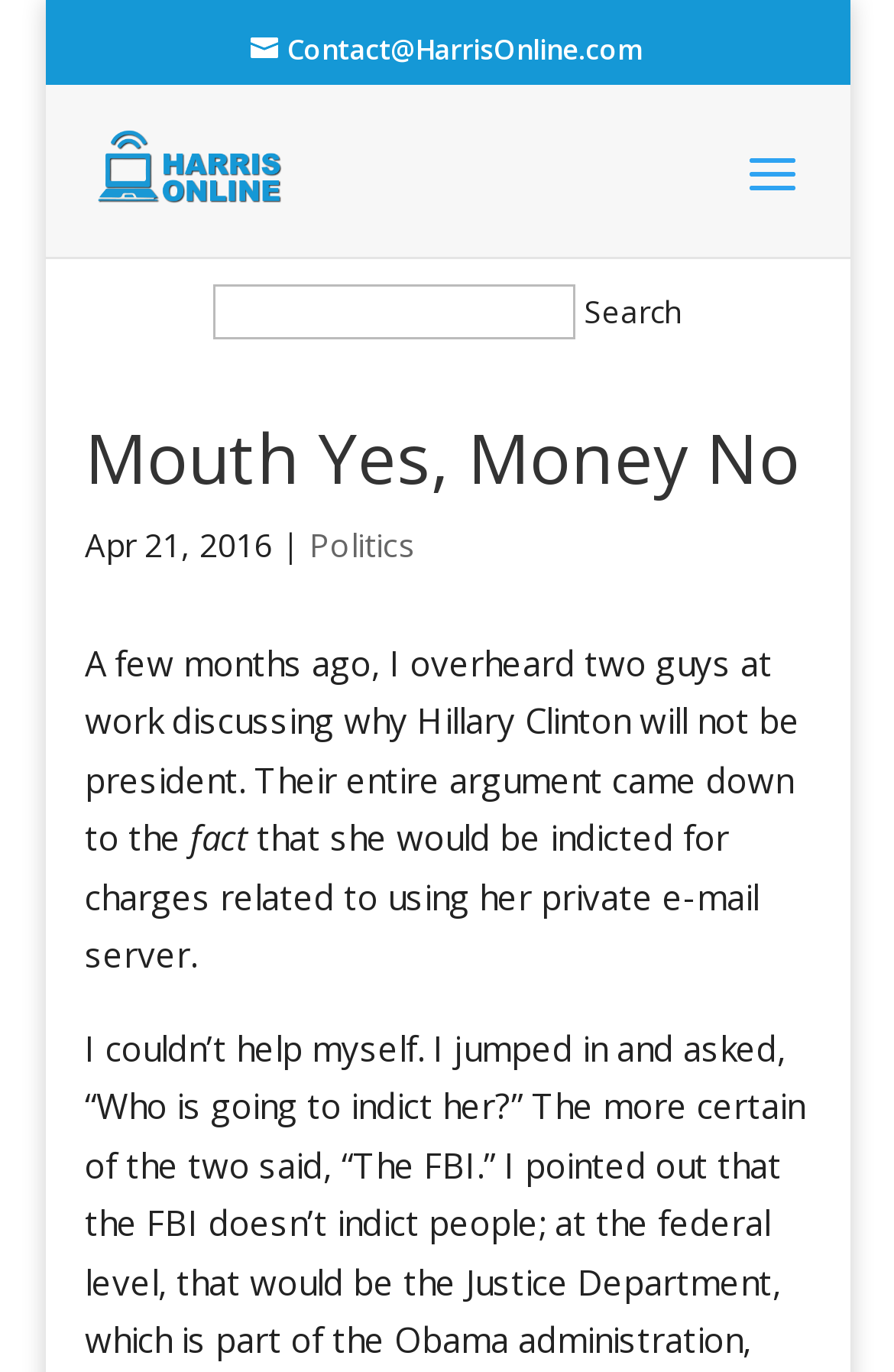Based on the image, provide a detailed and complete answer to the question: 
What is Hillary Clinton accused of?

I determined what Hillary Clinton is accused of by reading the text in the StaticText element which mentions 'charges related to using her private e-mail server'.